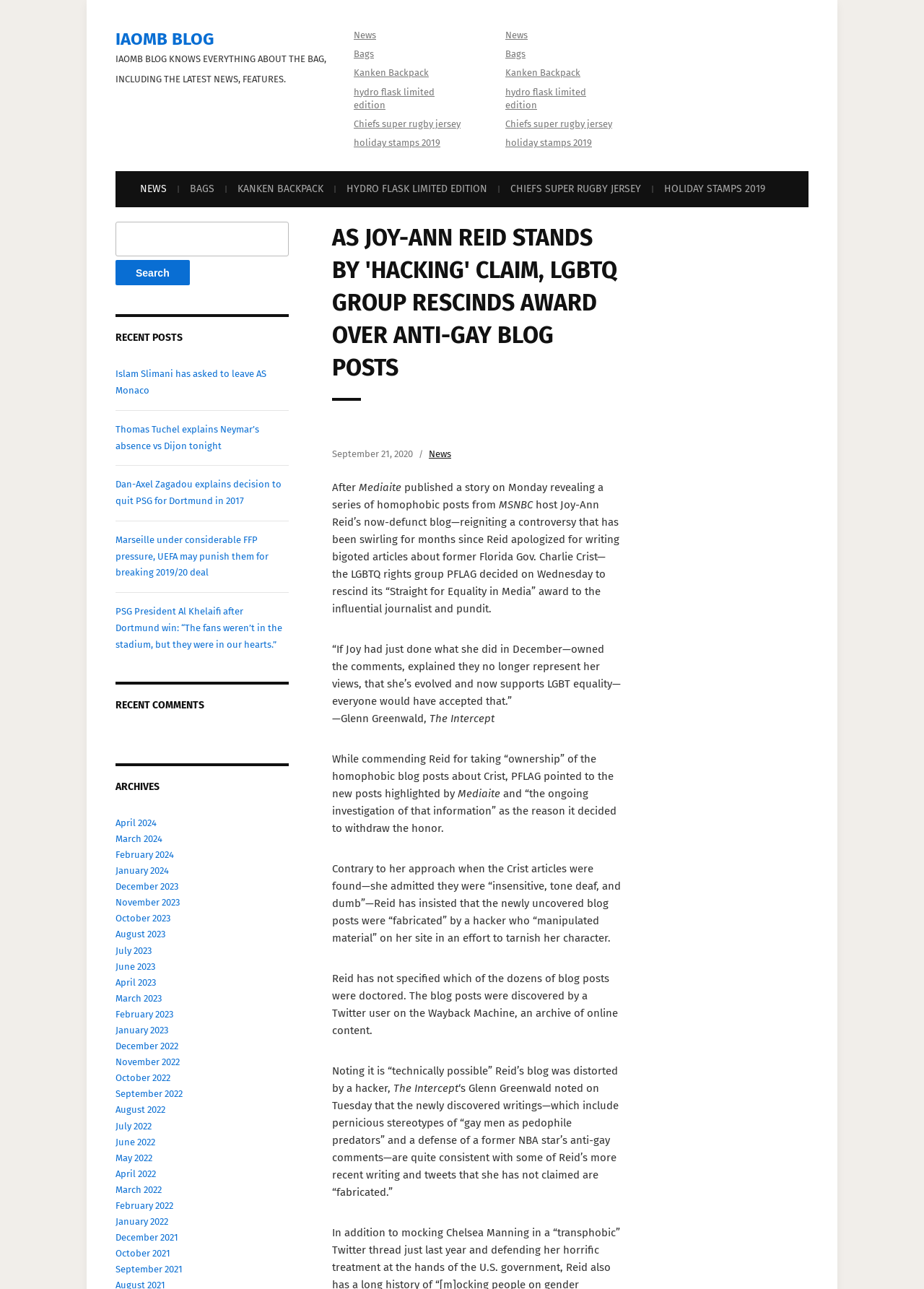Give a concise answer using one word or a phrase to the following question:
What is the name of the journalist mentioned in the article?

Joy-Ann Reid